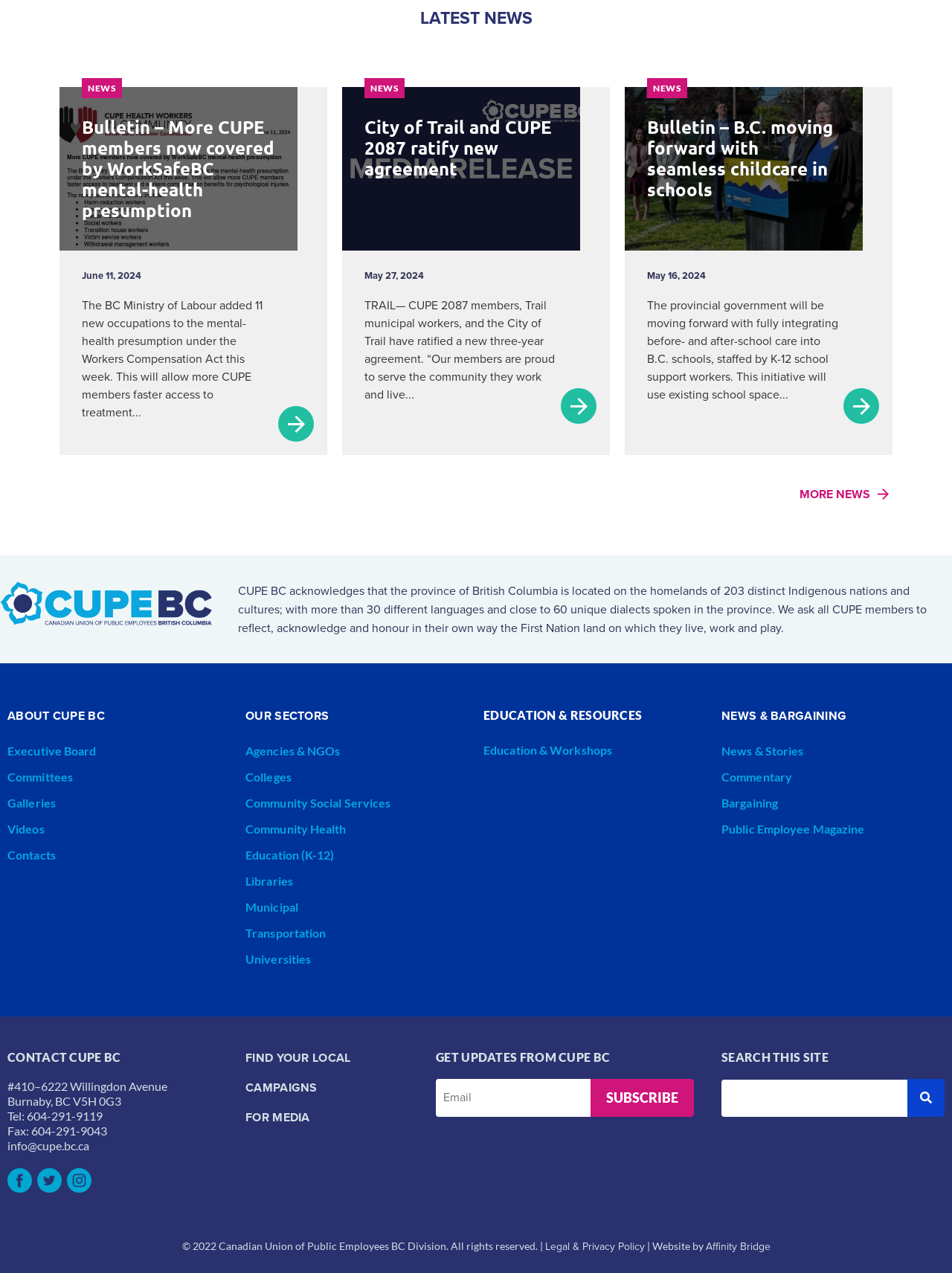Specify the bounding box coordinates of the element's area that should be clicked to execute the given instruction: "Search this site". The coordinates should be four float numbers between 0 and 1, i.e., [left, top, right, bottom].

[0.758, 0.848, 0.992, 0.878]